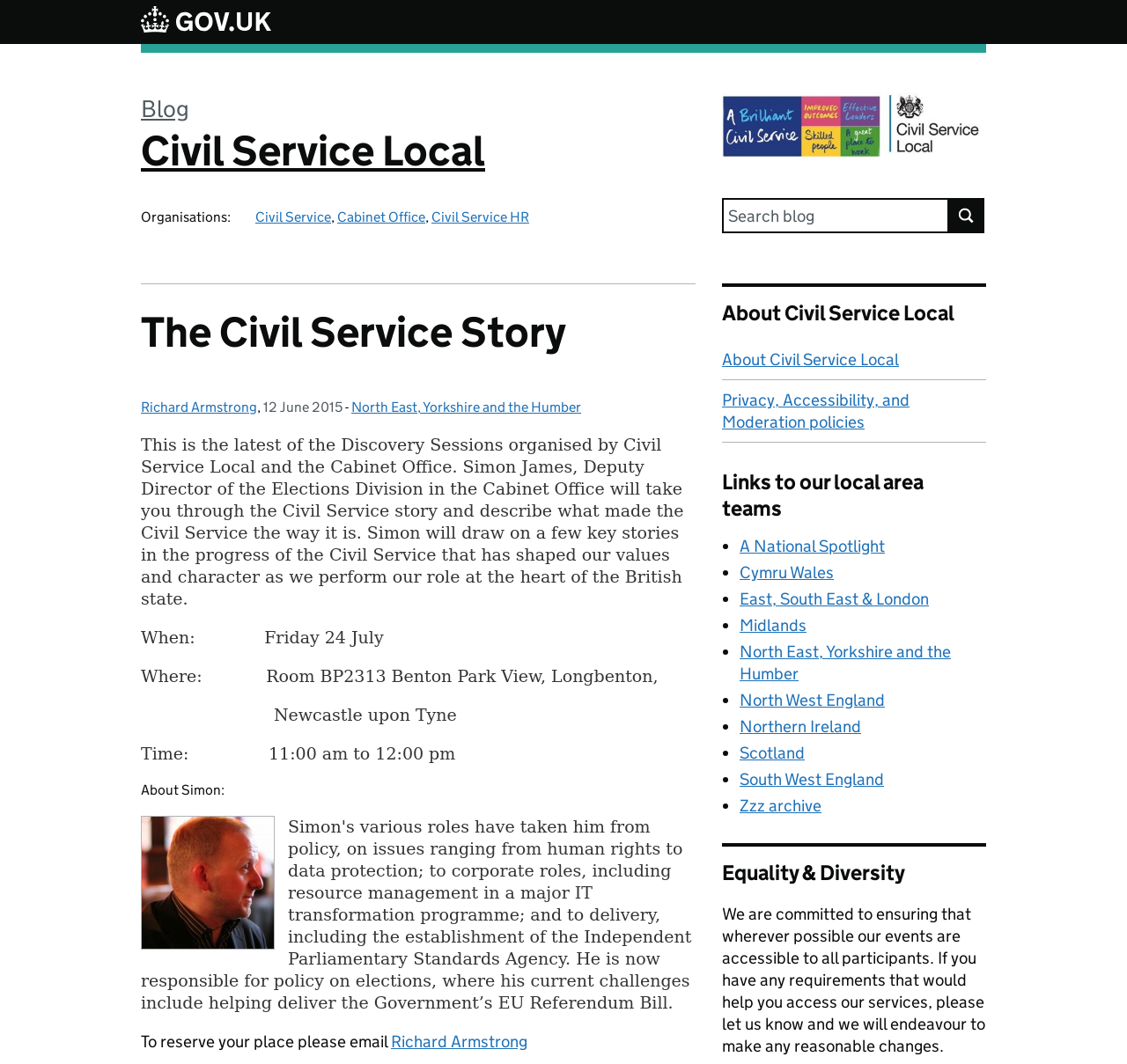Please answer the following question using a single word or phrase: 
Who is the author of the blog post?

Richard Armstrong